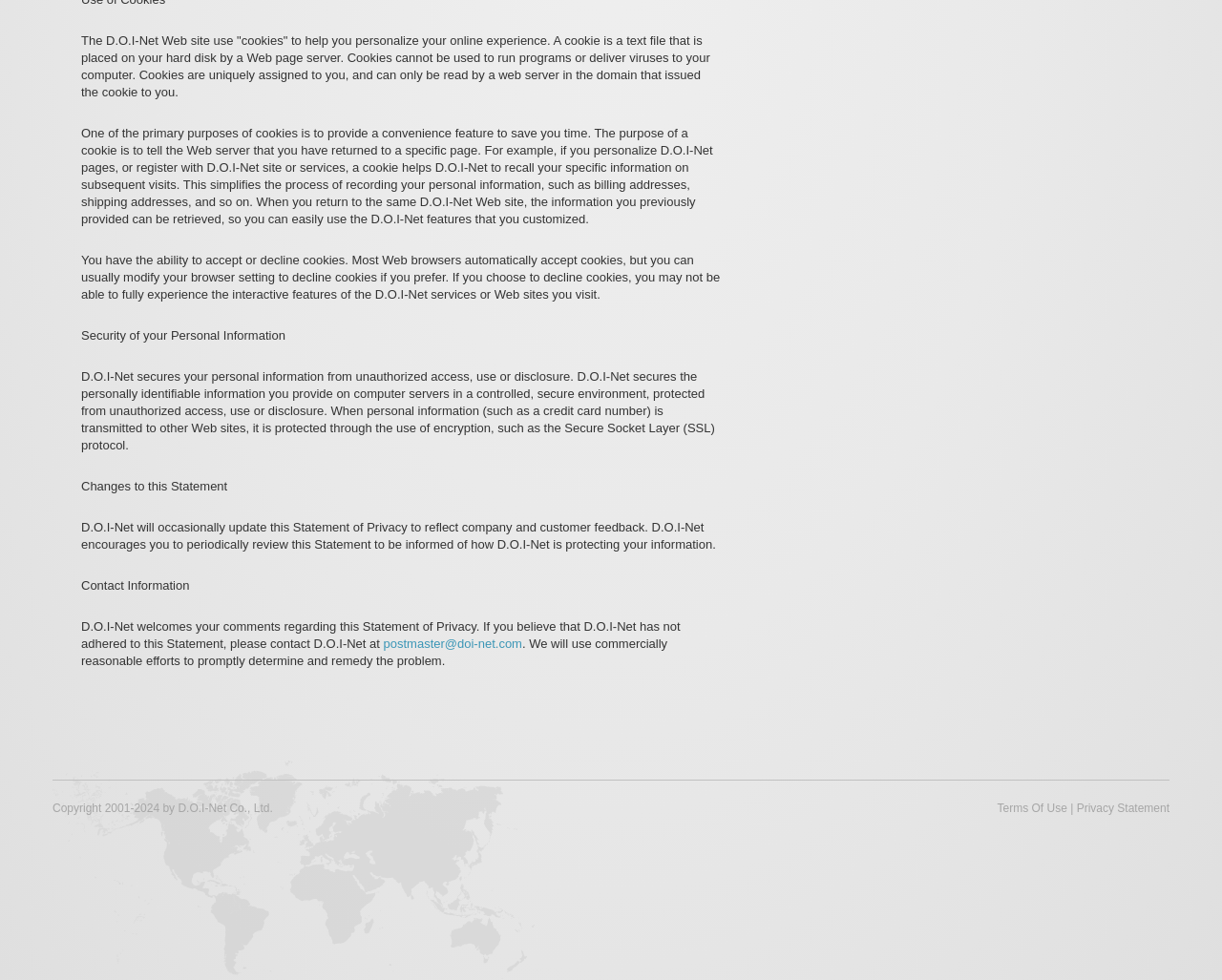What is the copyright period for D.O.I-Net Co., Ltd.?
Please answer the question as detailed as possible.

The copyright information is provided at the bottom of the webpage, which states that the copyright period for D.O.I-Net Co., Ltd. is from 2001 to 2024.